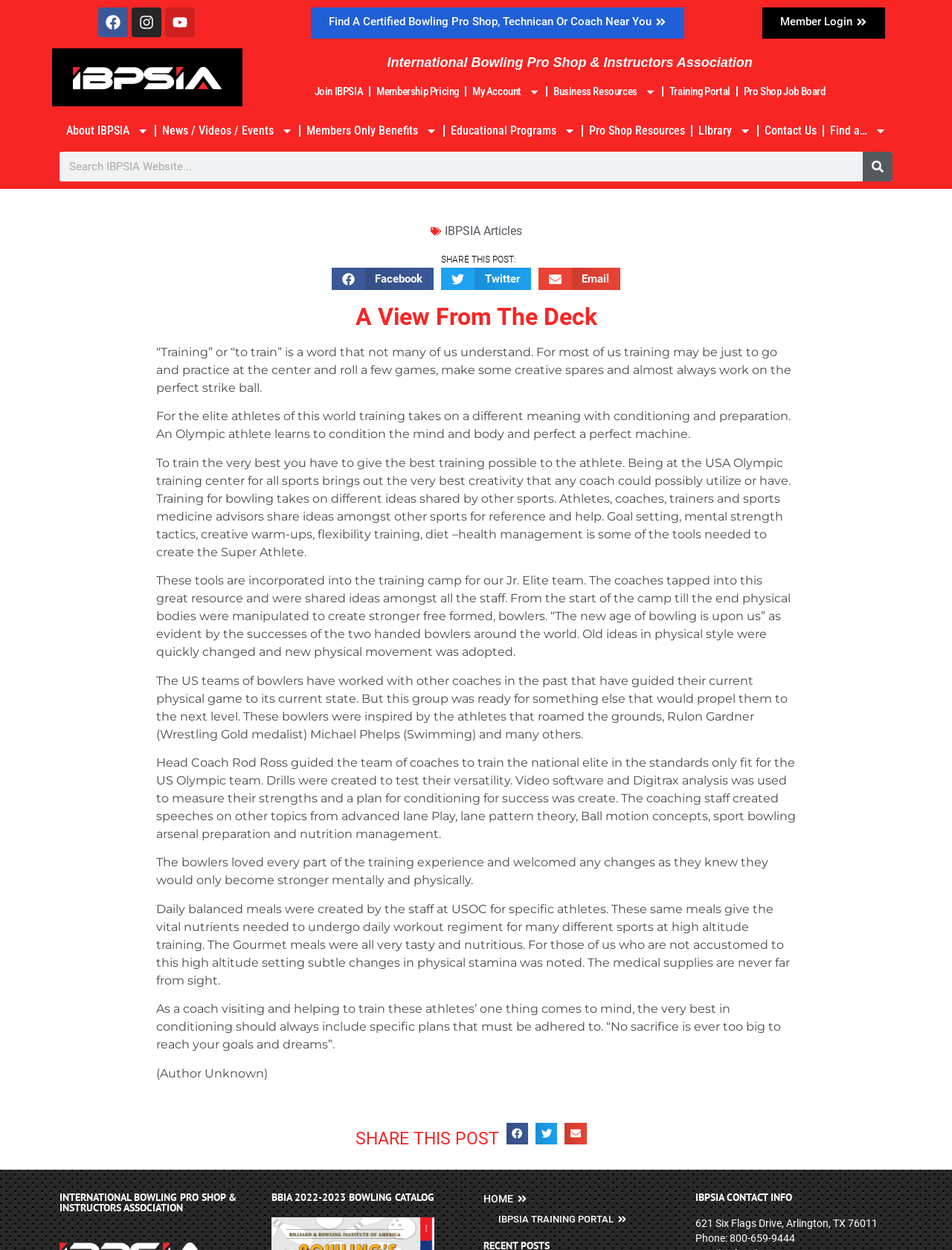What is the topic of the article?
Examine the screenshot and reply with a single word or phrase.

Training for bowling